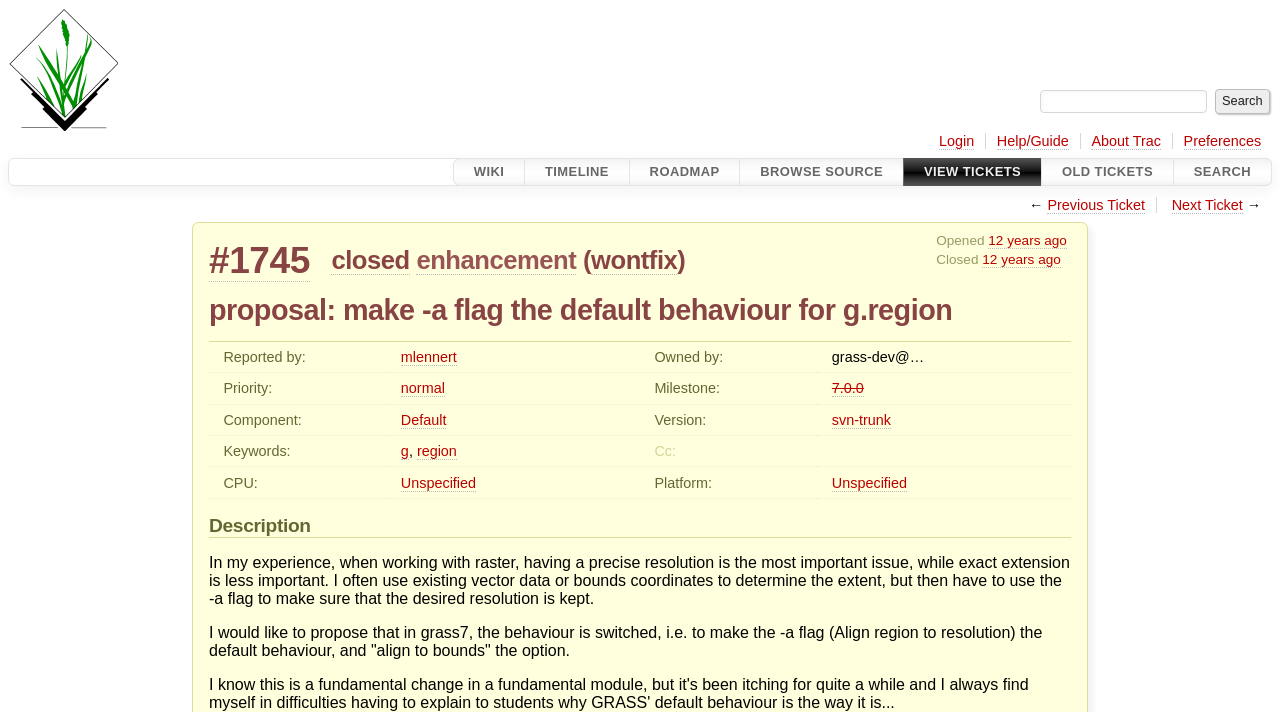Please answer the following question using a single word or phrase: 
What is the status of this ticket?

Closed